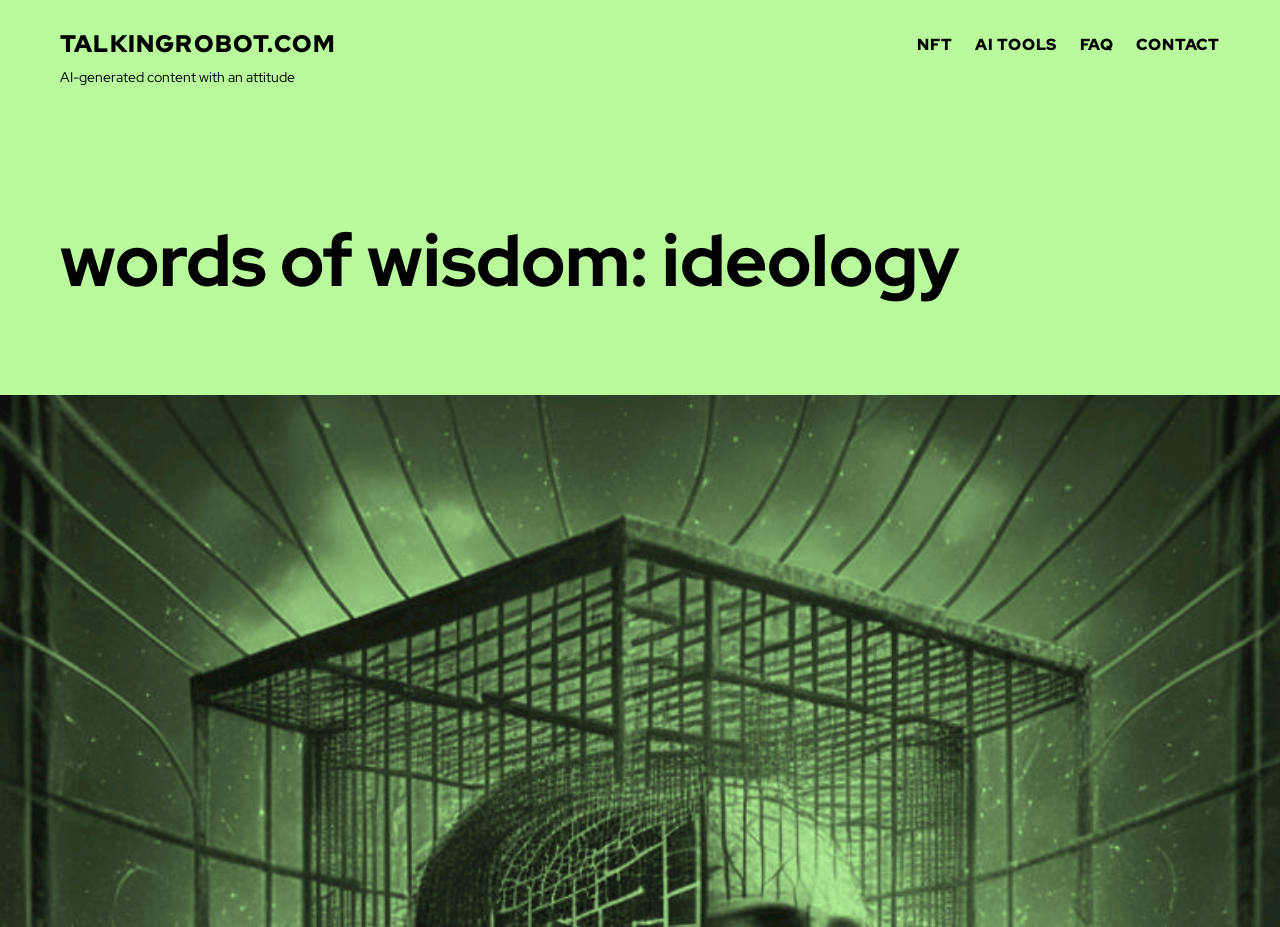Give a comprehensive overview of the webpage, including key elements.

The webpage is titled "Words of Wisdom: Ideology" and is part of the TalkingRobot.com website. At the top left of the page, there is a heading with the website's name, "TALKINGROBOT.COM", which is also a clickable link. To the right of this heading, there is a navigation menu with four links: "NFT", "AI TOOLS", "FAQ", and "CONTACT", listed in that order.

Below the website's name, there is a brief description of the website's content, "AI-generated content with an attitude". The main heading of the page, "Words of Wisdom: Ideology", is centered near the top of the page, spanning almost the entire width.